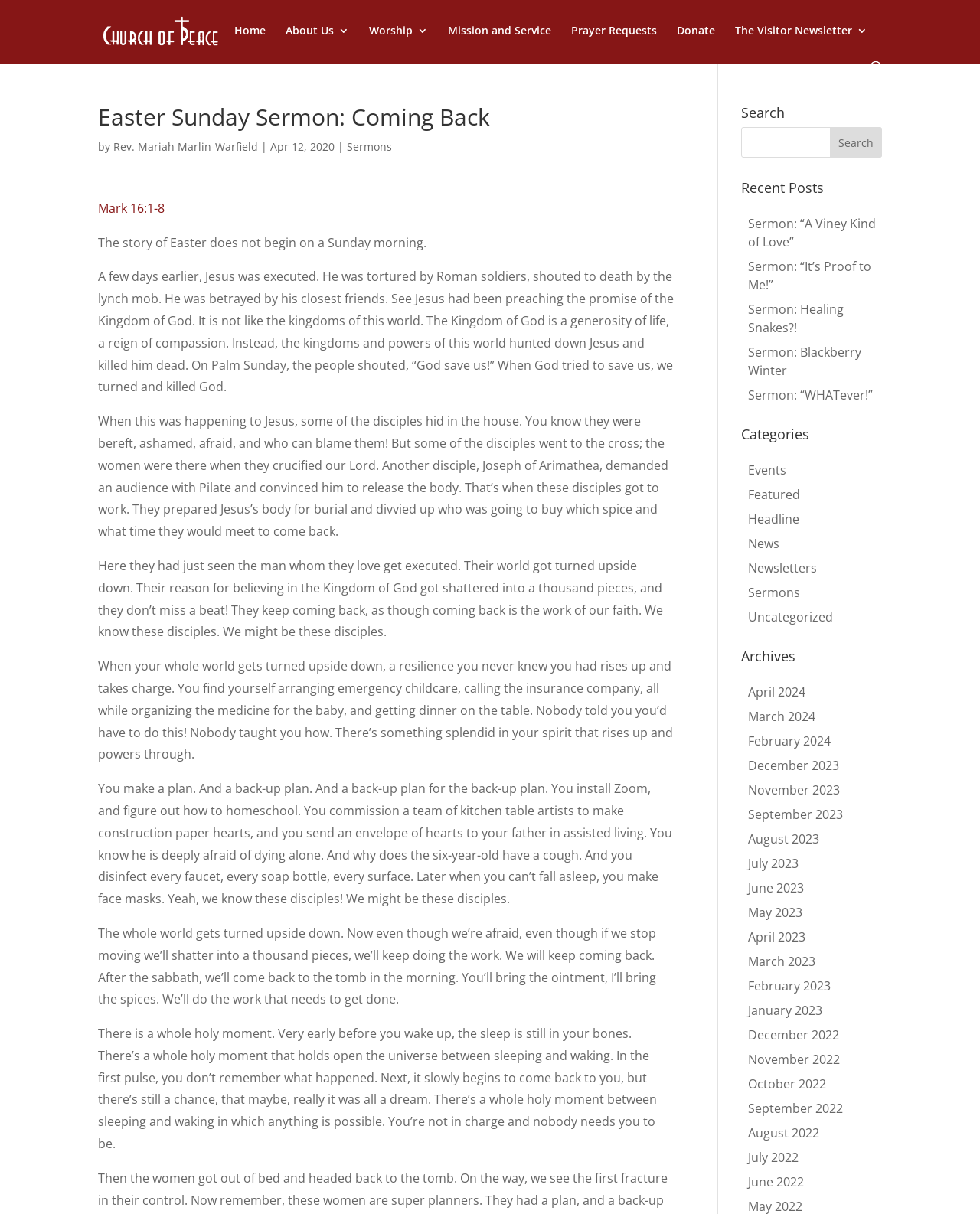Please identify the bounding box coordinates of the clickable area that will fulfill the following instruction: "Read the 'Easter Sunday Sermon: Coming Back' article". The coordinates should be in the format of four float numbers between 0 and 1, i.e., [left, top, right, bottom].

[0.1, 0.087, 0.689, 0.112]